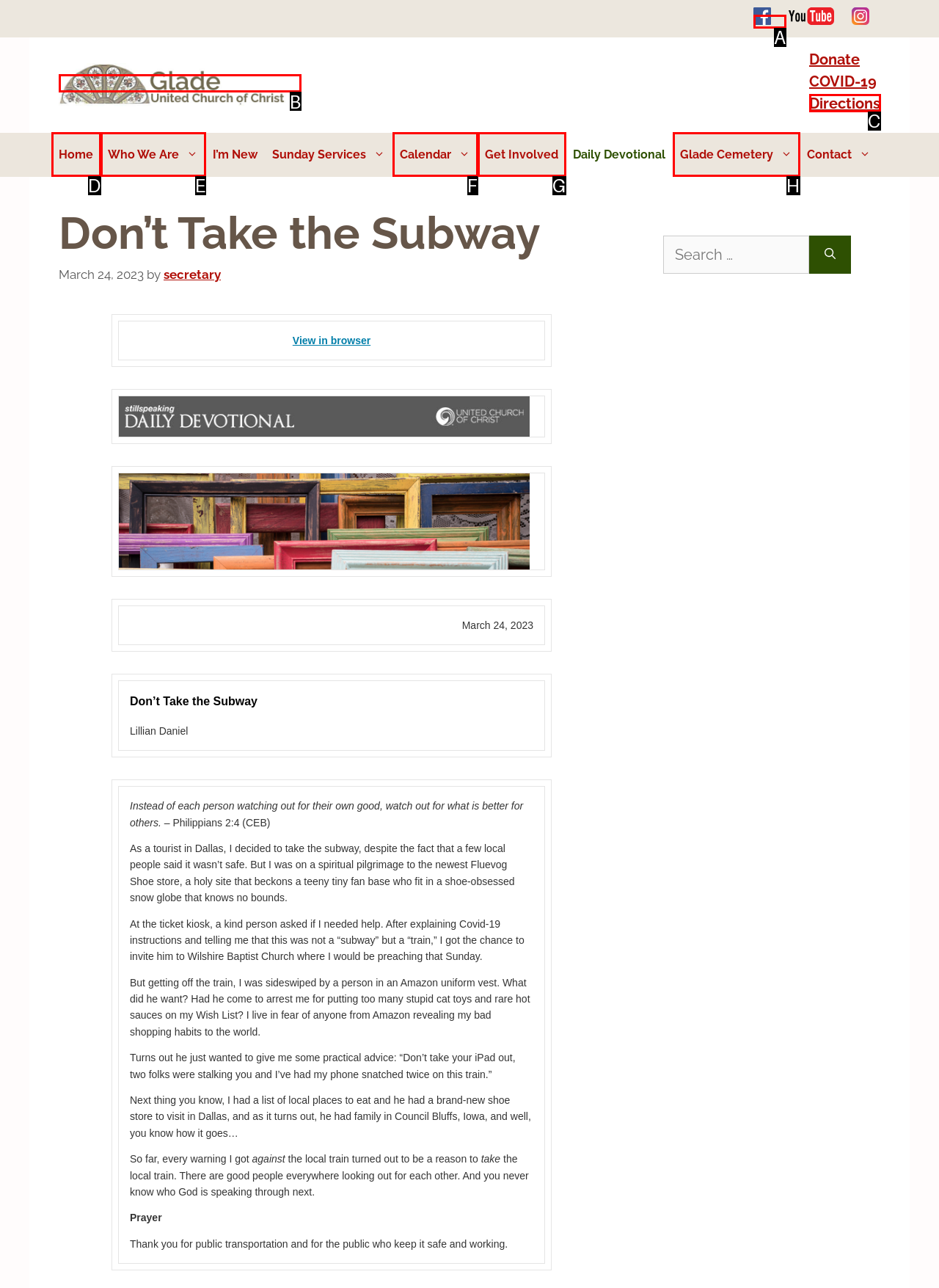What letter corresponds to the UI element described here: About Us
Reply with the letter from the options provided.

None